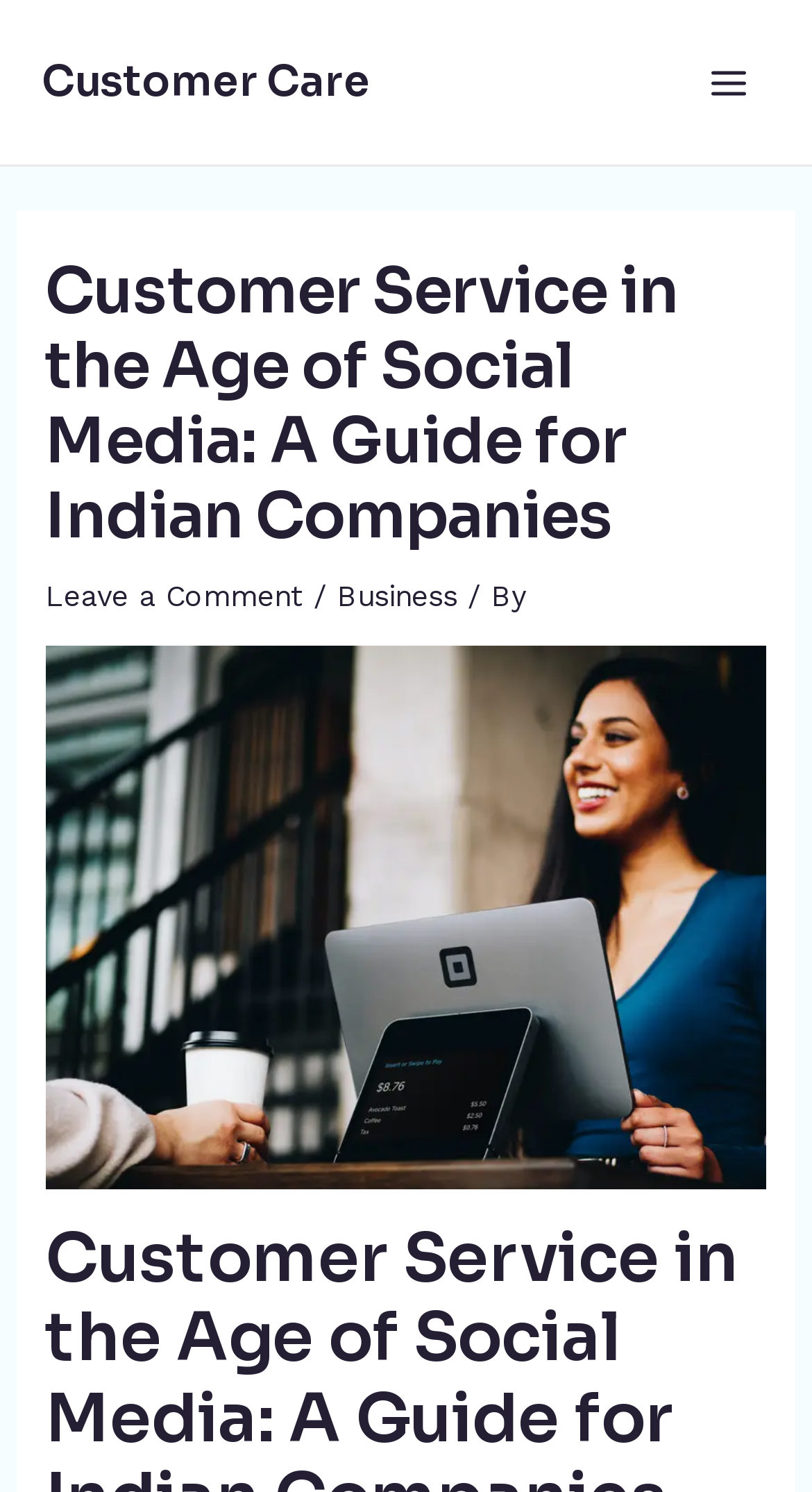Identify the bounding box coordinates for the UI element mentioned here: "Leave a Comment". Provide the coordinates as four float values between 0 and 1, i.e., [left, top, right, bottom].

[0.055, 0.388, 0.373, 0.41]